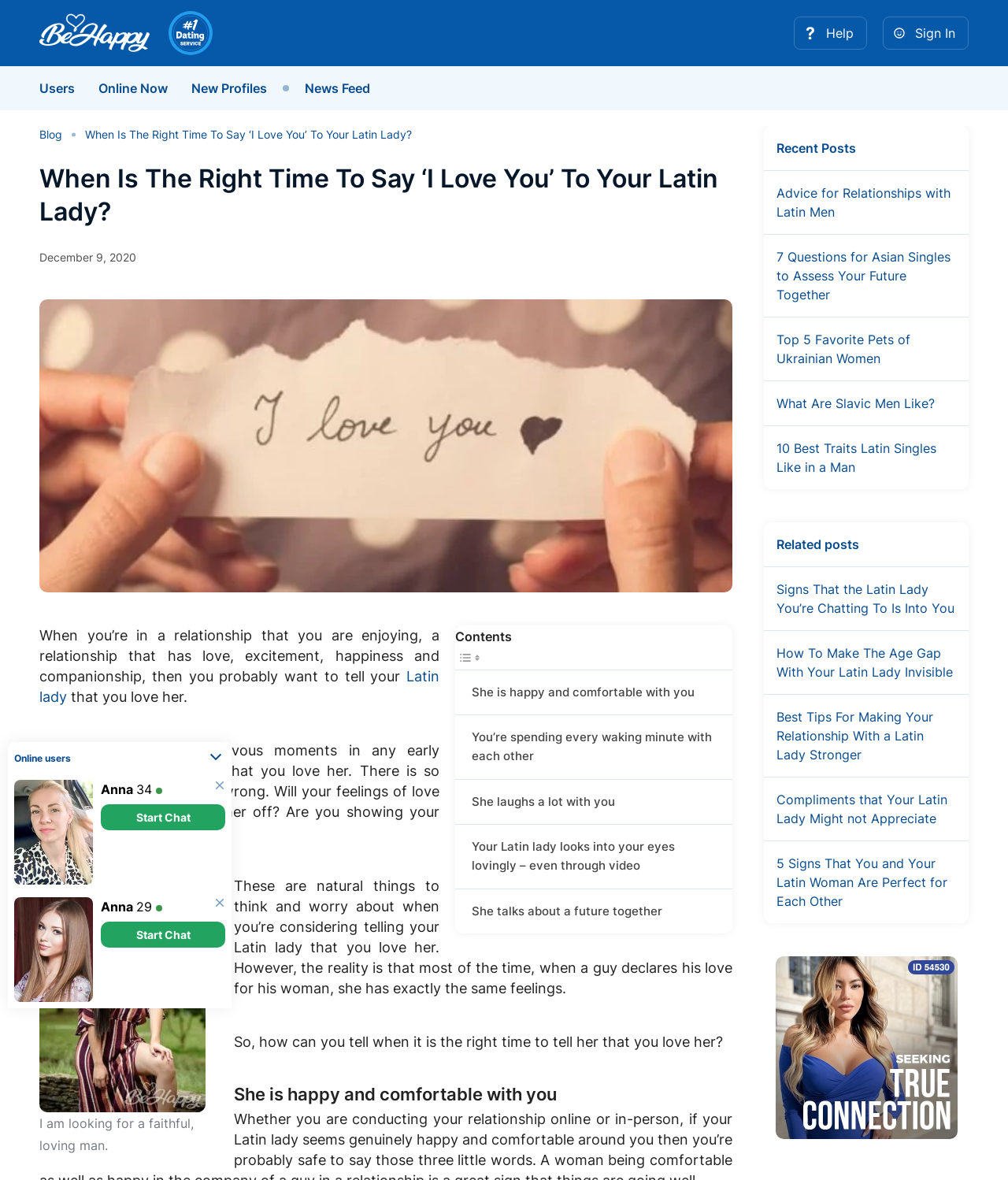Identify the bounding box coordinates of the specific part of the webpage to click to complete this instruction: "Go to the home page".

None